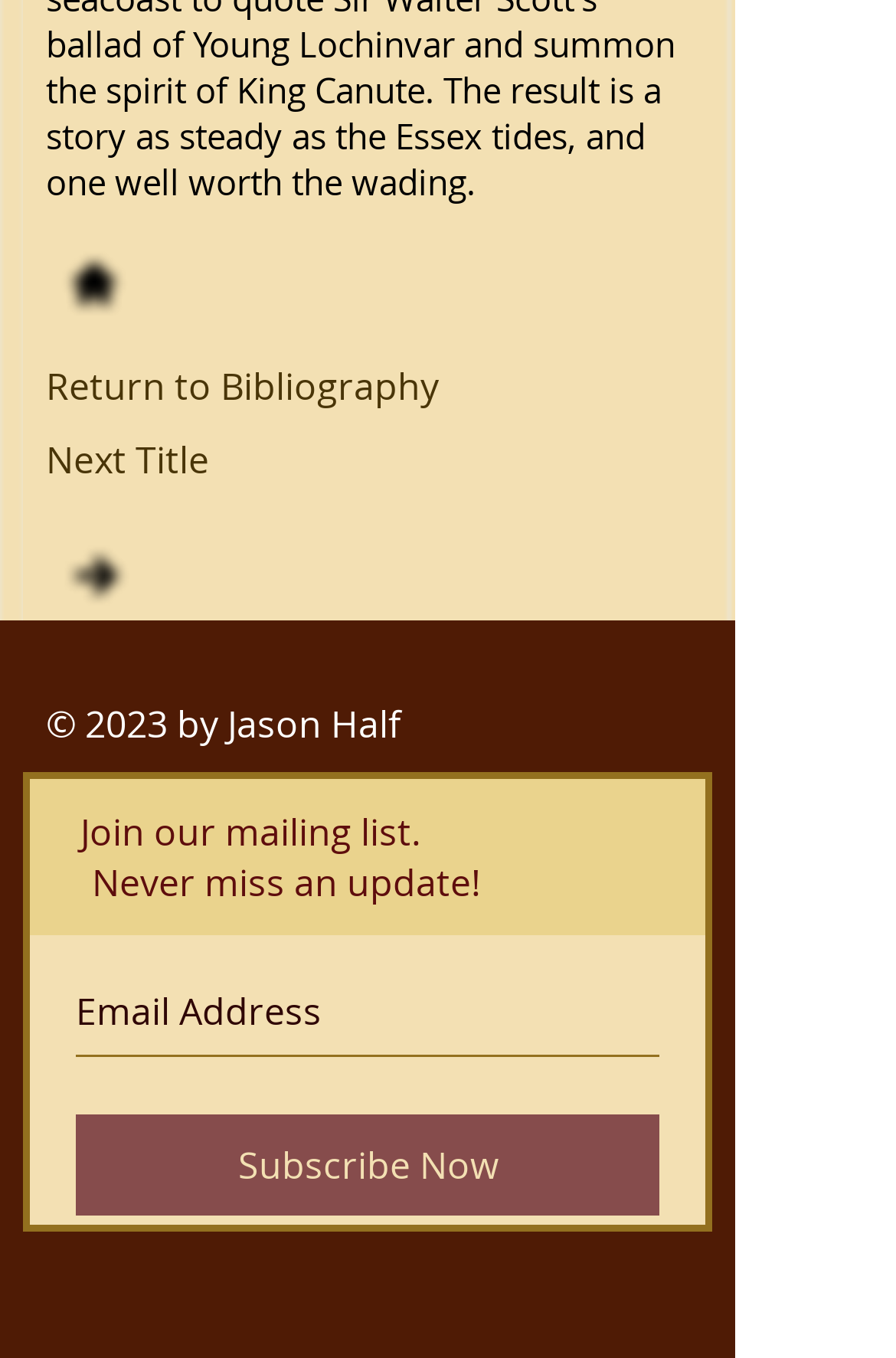Determine the bounding box for the HTML element described here: "Subscribe Now". The coordinates should be given as [left, top, right, bottom] with each number being a float between 0 and 1.

[0.085, 0.82, 0.736, 0.895]